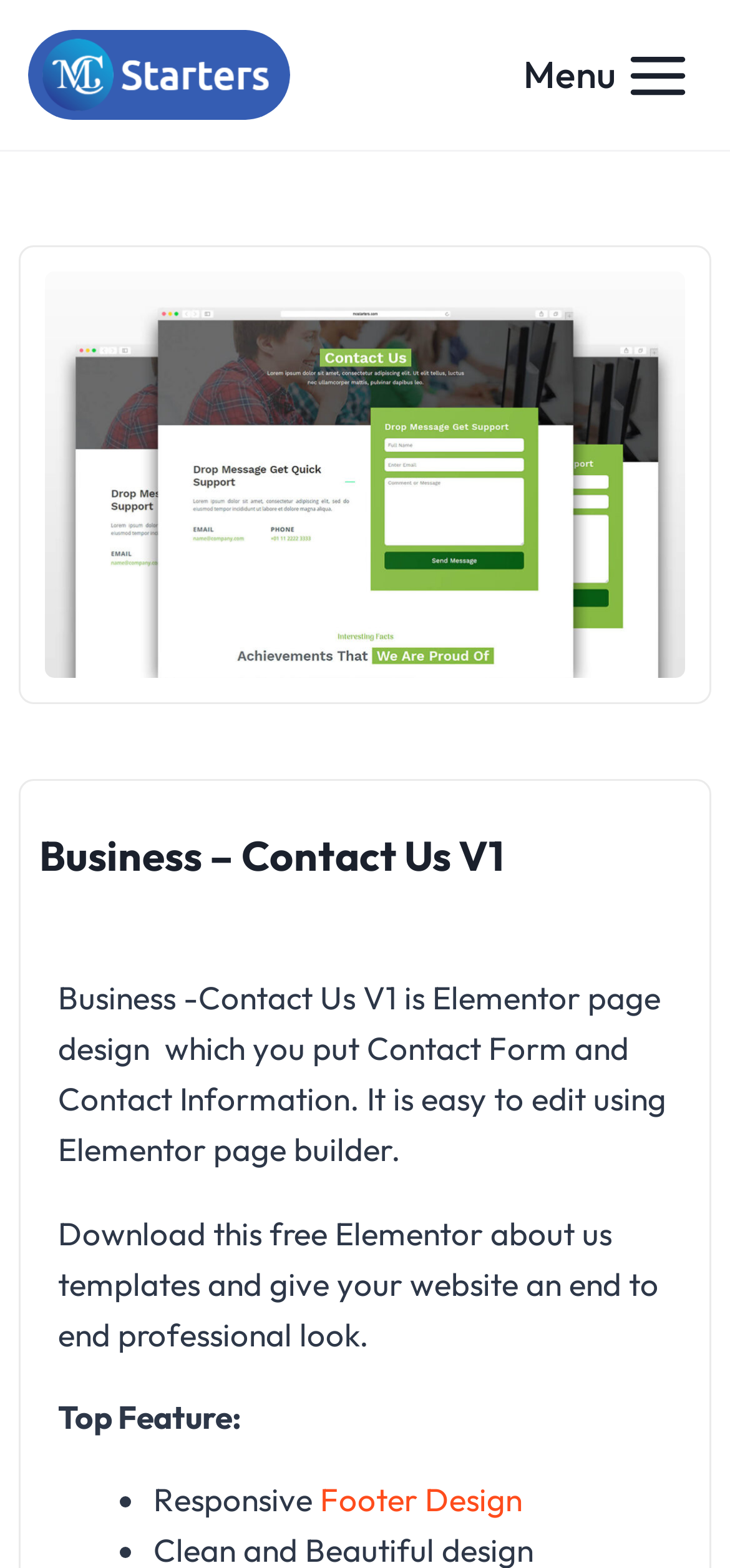Given the content of the image, can you provide a detailed answer to the question?
What is the function of the button at the bottom of the page?

The button at the bottom of the page is labeled 'Scroll to top', indicating that it allows the user to quickly scroll back to the top of the webpage.